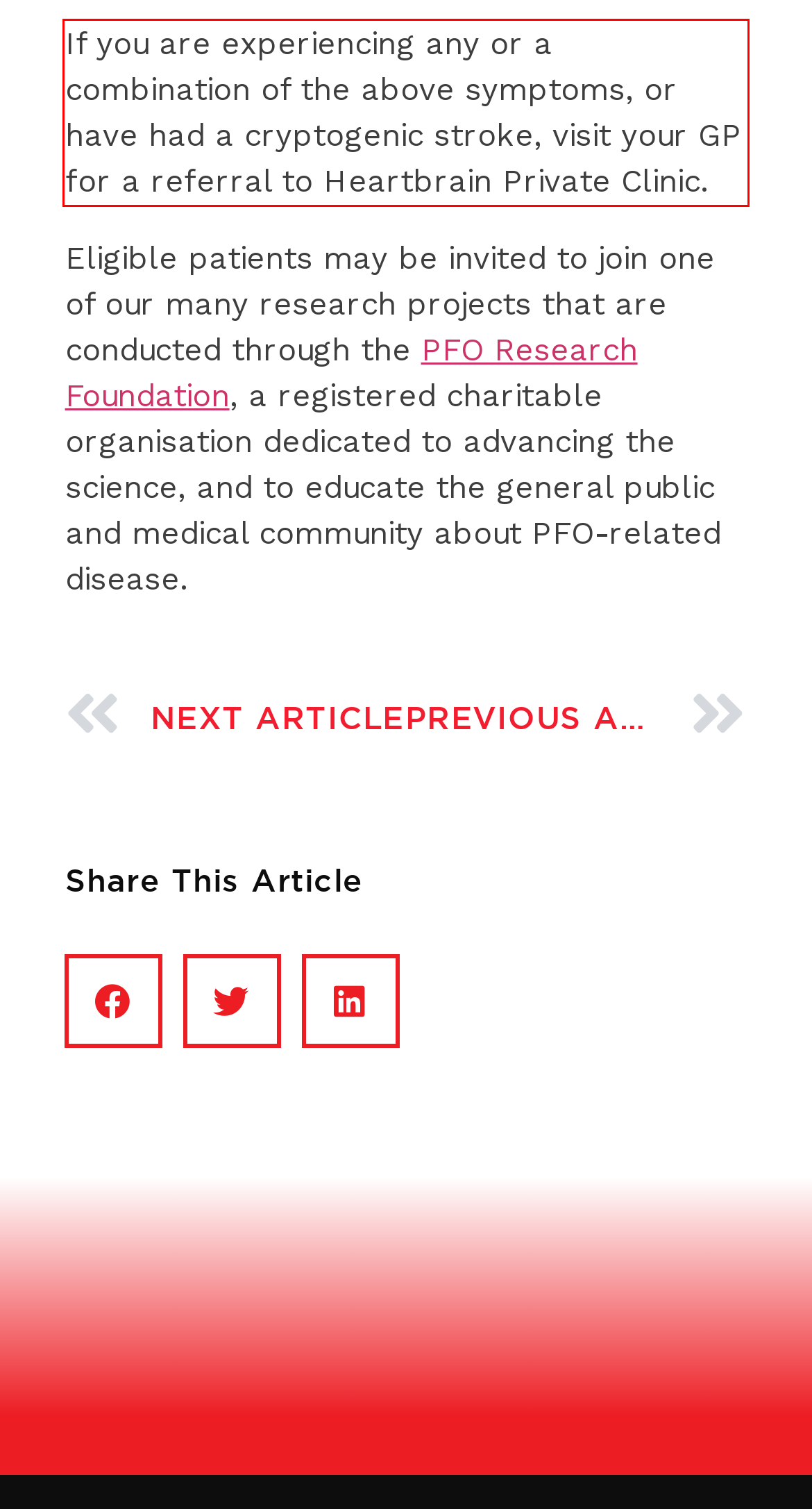You are given a webpage screenshot with a red bounding box around a UI element. Extract and generate the text inside this red bounding box.

If you are experiencing any or a combination of the above symptoms, or have had a cryptogenic stroke, visit your GP for a referral to Heartbrain Private Clinic.